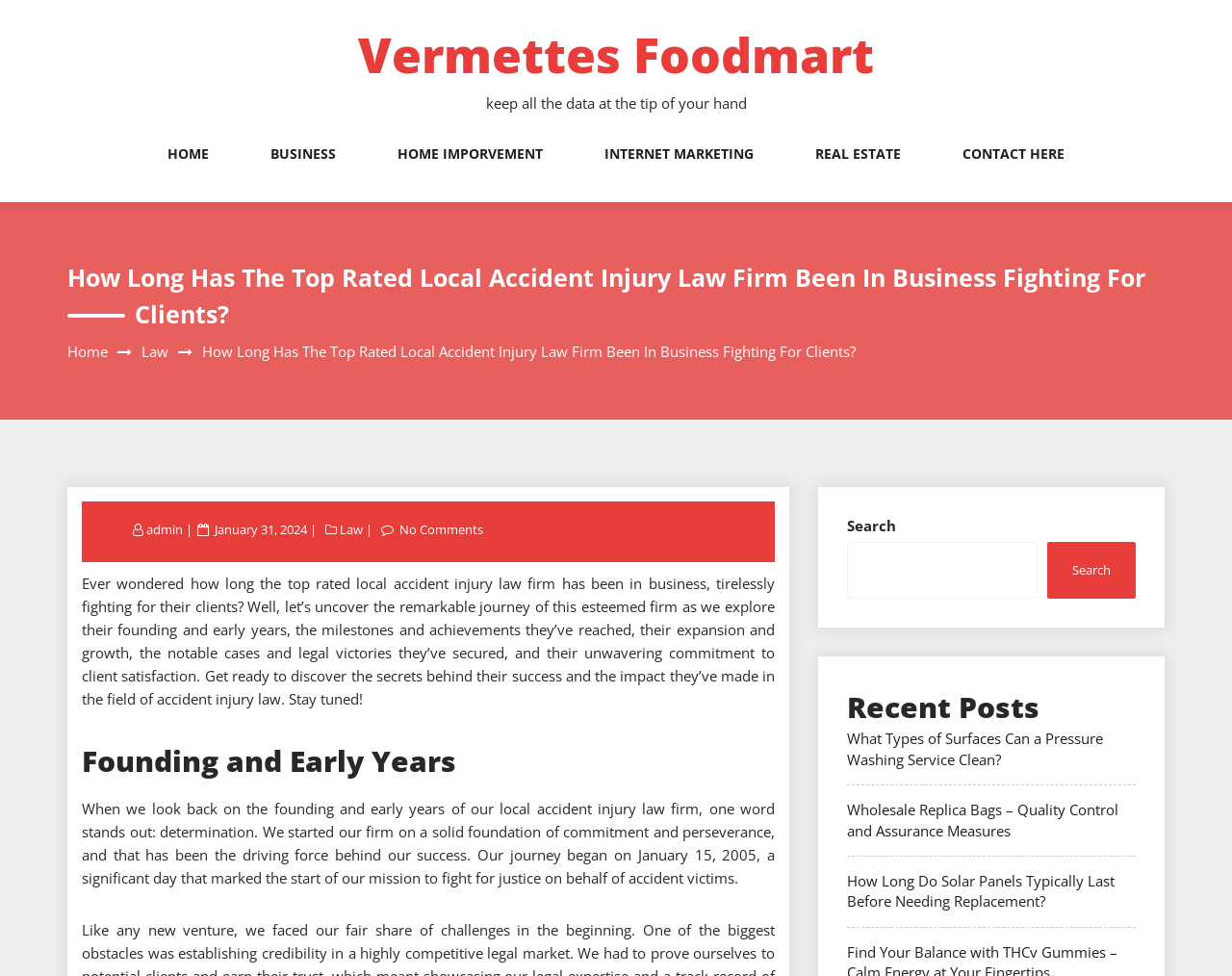Utilize the information from the image to answer the question in detail:
What is the purpose of the search box?

The search box is located at the bottom of the webpage, and it is accompanied by a button labeled 'Search'. This suggests that the purpose of the search box is to allow users to search the website for specific content or keywords.